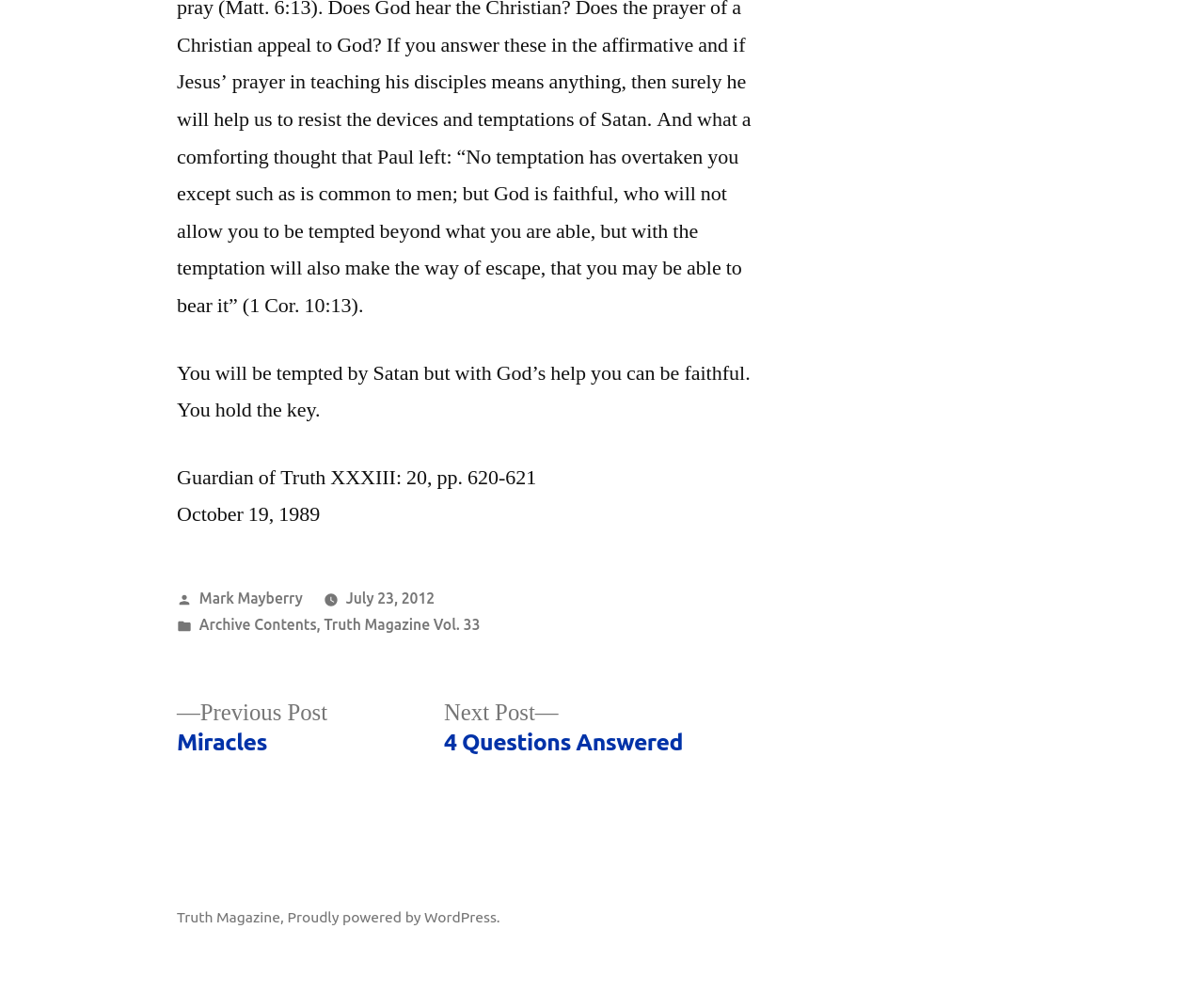Can you find the bounding box coordinates for the element that needs to be clicked to execute this instruction: "View next post"? The coordinates should be given as four float numbers between 0 and 1, i.e., [left, top, right, bottom].

[0.369, 0.704, 0.567, 0.764]